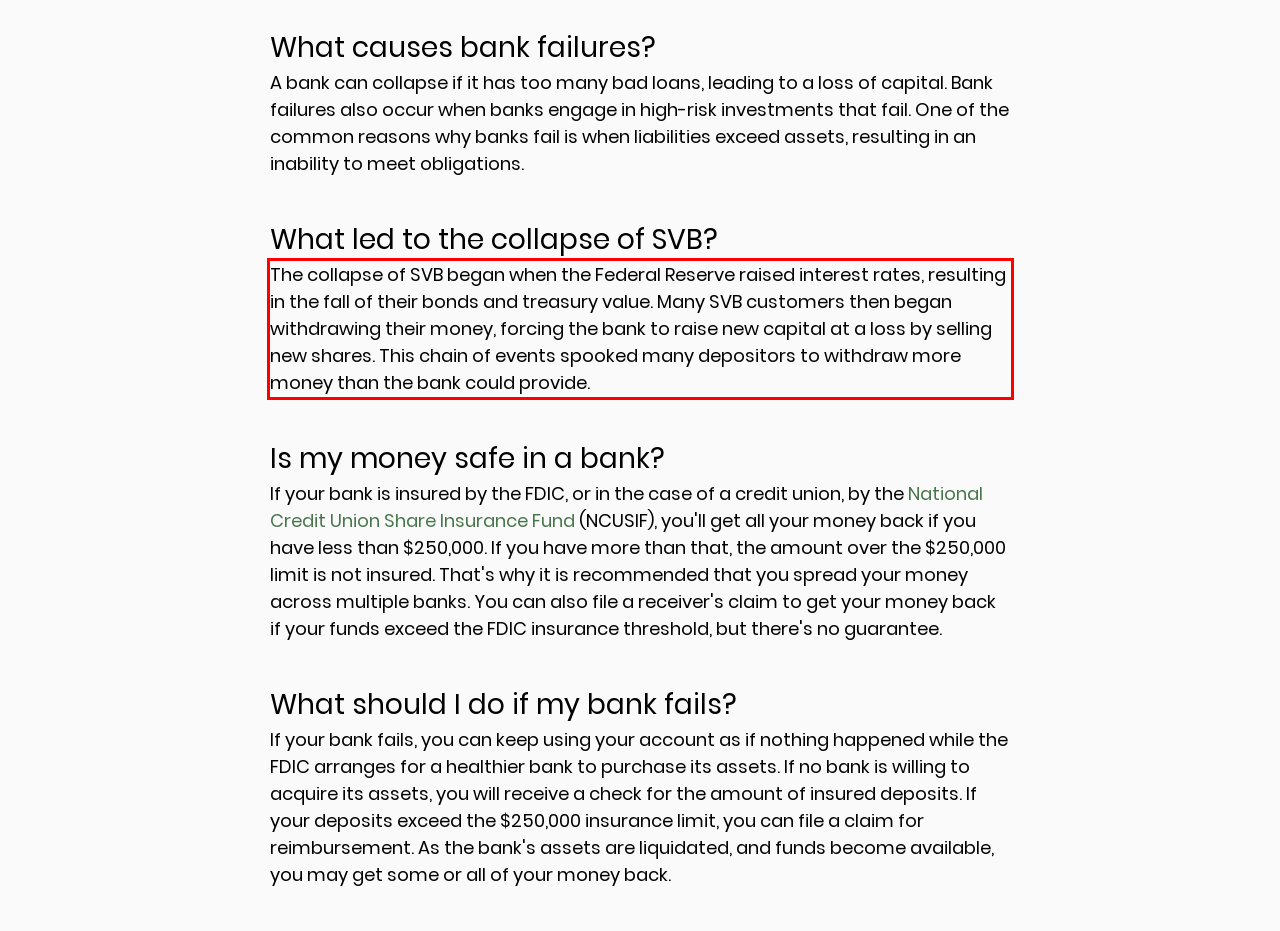Using the provided webpage screenshot, identify and read the text within the red rectangle bounding box.

The collapse of SVB began when the Federal Reserve raised interest rates, resulting in the fall of their bonds and treasury value. Many SVB customers then began withdrawing their money, forcing the bank to raise new capital at a loss by selling new shares. This chain of events spooked many depositors to withdraw more money than the bank could provide.